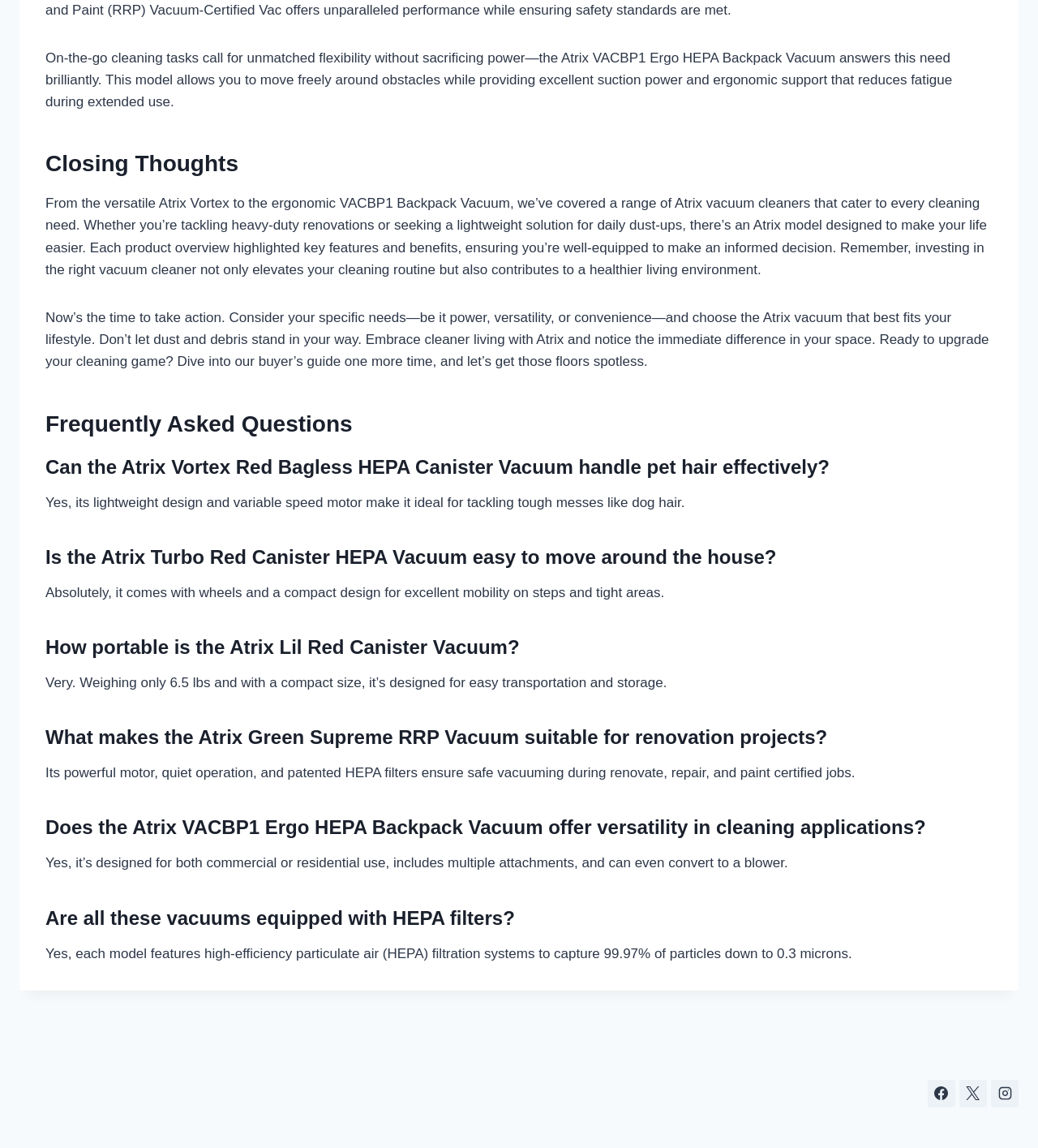Analyze the image and deliver a detailed answer to the question: What percentage of particles can the HEPA filters in Atrix vacuums capture?

The text states that each Atrix vacuum model features high-efficiency particulate air (HEPA) filtration systems, which are capable of capturing 99.97% of particles down to 0.3 microns.